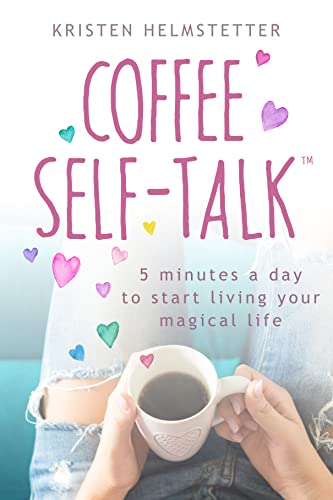Provide a thorough and detailed caption for the image.

The image features the cover of the book titled "Coffee Self-Talk: 5 Minutes a Day to Start Living Your Magical Life," authored by Kristen Helmstetter. The design prominently displays the book title in playful, colorful fonts, surrounded by hearts and whimsical elements, reflecting a light and encouraging vibe. A person’s hands can be seen gently cradling a coffee mug, emphasizing the cozy, introspective nature of the book's themes. This book is geared toward helping readers harness the power of positive self-talk and incorporate brief, uplifting moments into their daily routines for a transformative impact on their lives.